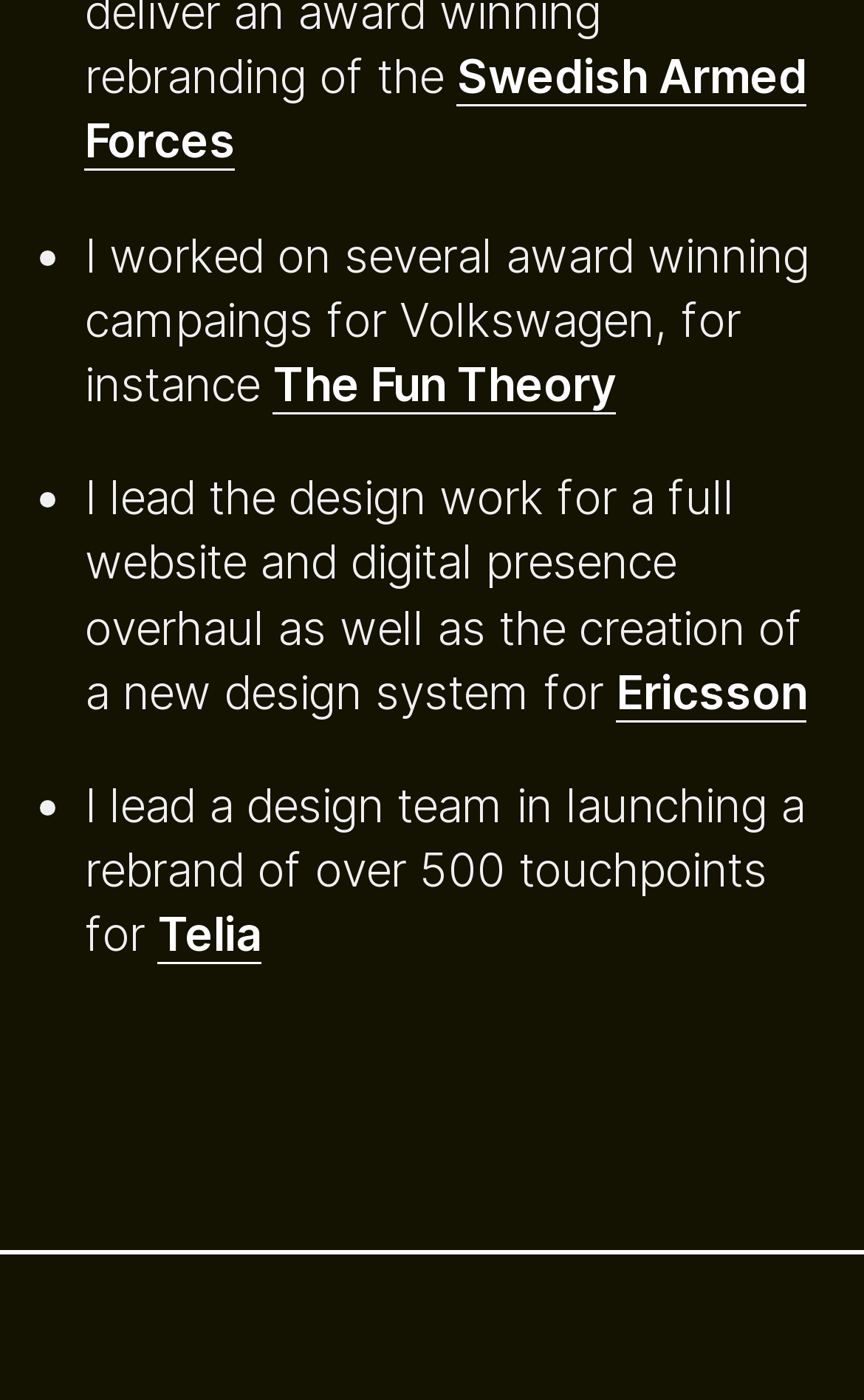Identify the bounding box for the UI element described as: "aria-label="Chat Button"". The coordinates should be four float numbers between 0 and 1, i.e., [left, top, right, bottom].

None